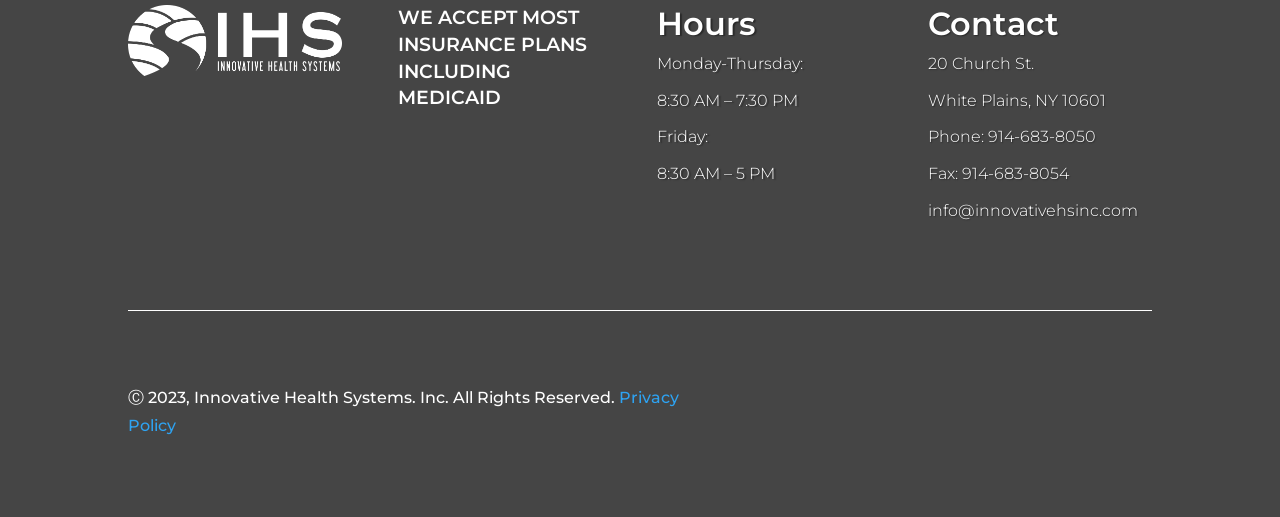What is the phone number of the organization?
Provide a comprehensive and detailed answer to the question.

The webpage has a section that lists the contact information, and the phone number is listed as 'Phone: 914-683-8050'.